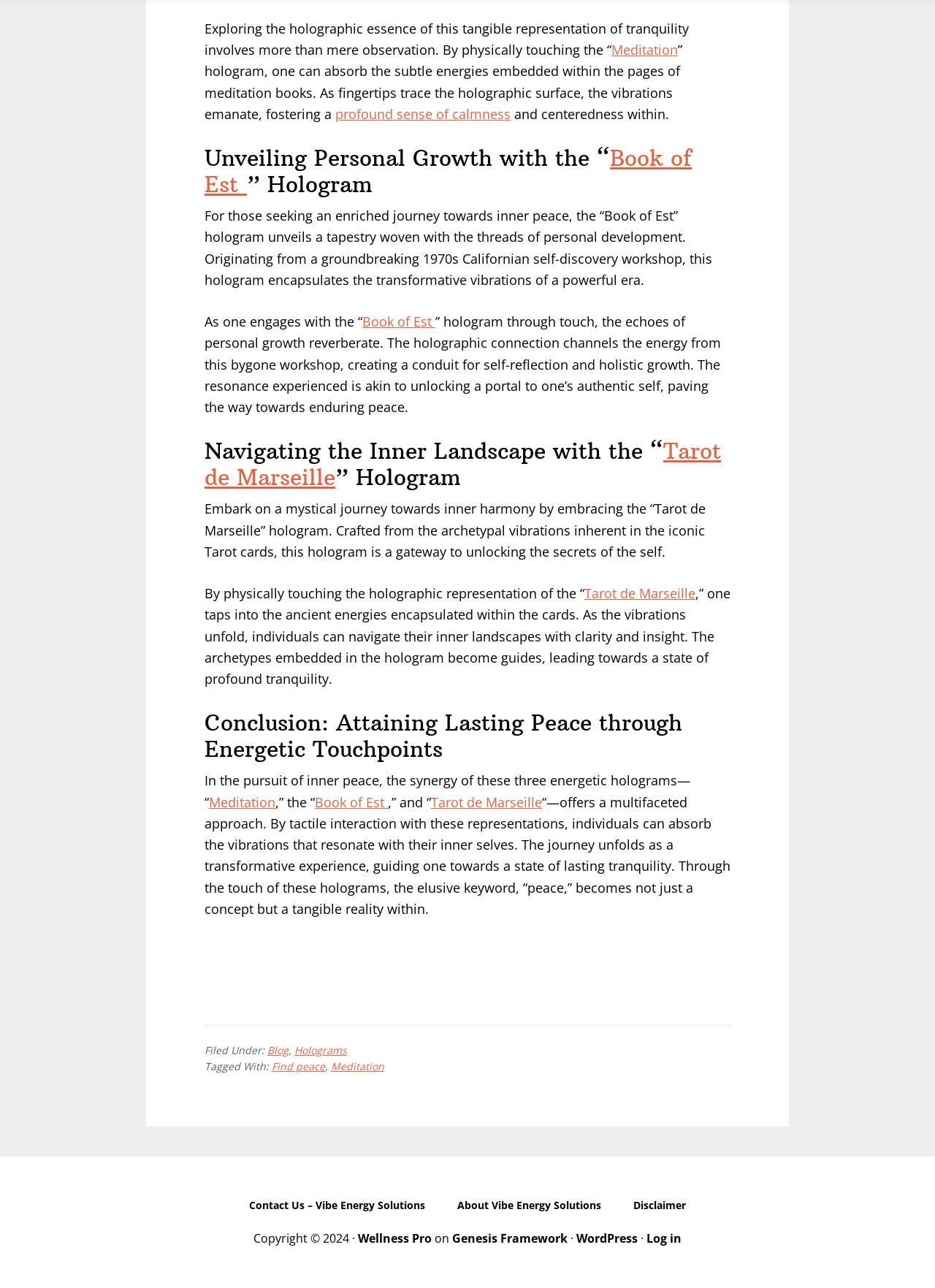Identify the bounding box coordinates of the specific part of the webpage to click to complete this instruction: "Log in to the system".

[0.691, 0.955, 0.729, 0.968]